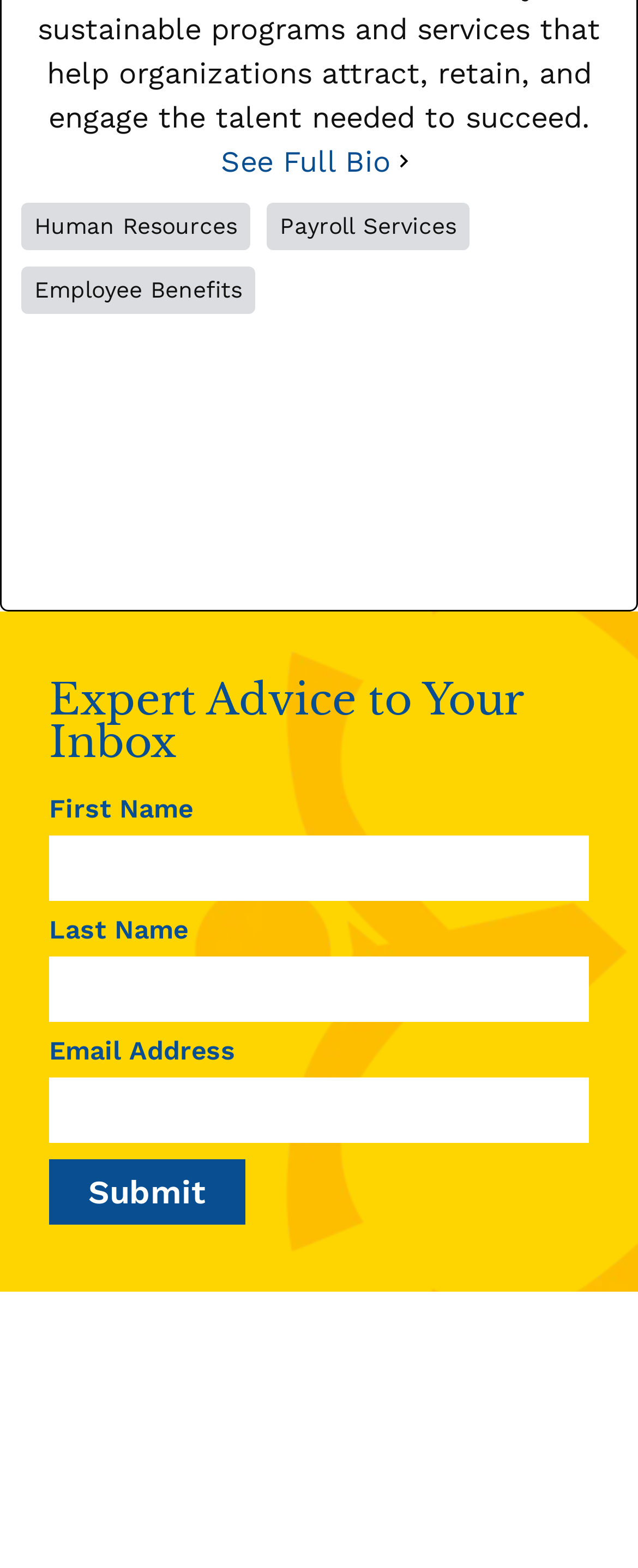What services does the company offer?
Using the image, give a concise answer in the form of a single word or short phrase.

HR, Payroll, Employee Benefits